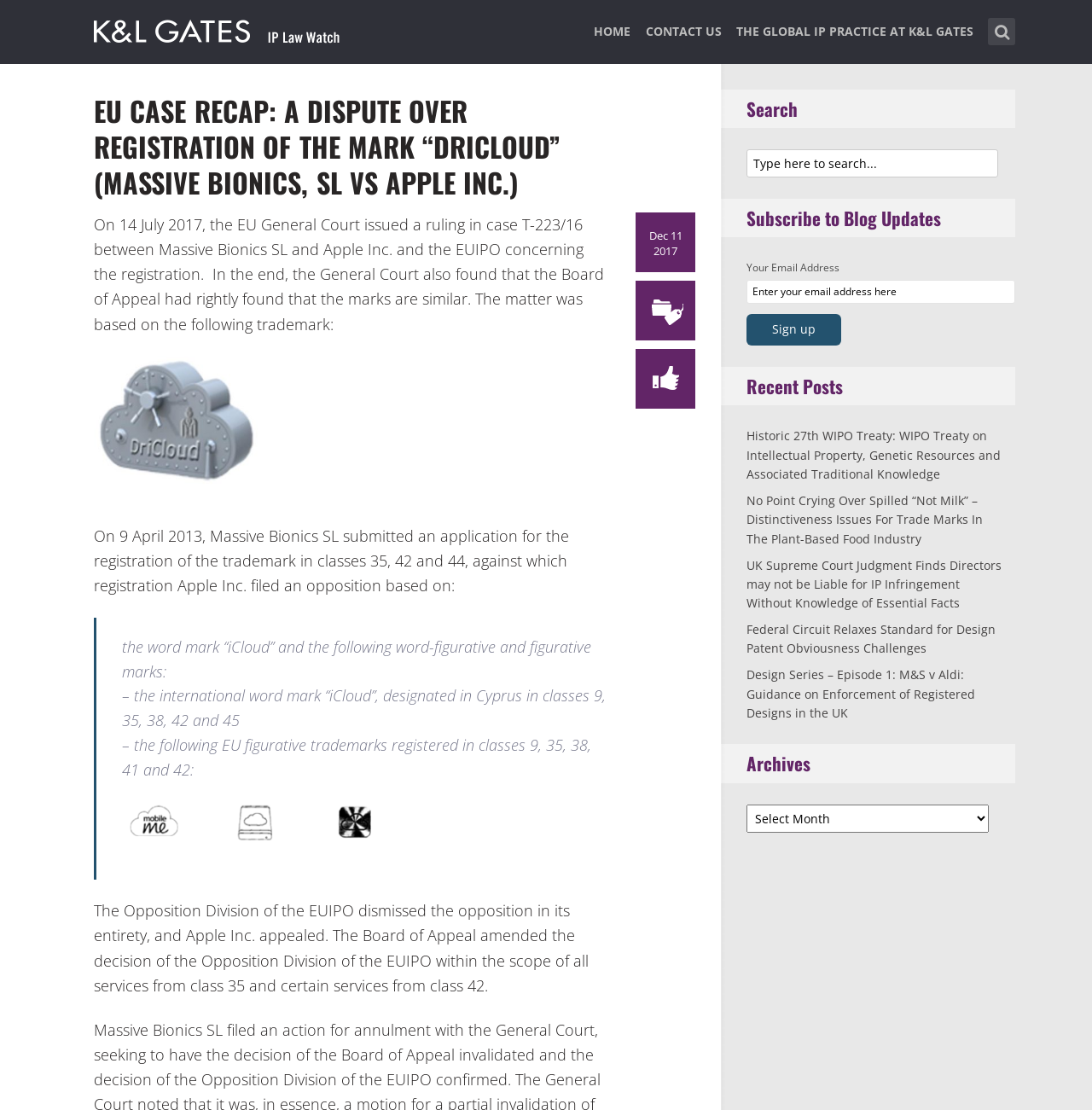What is the name of the trademark that Massive Bionics SL submitted an application for?
Identify the answer in the screenshot and reply with a single word or phrase.

Dricloud